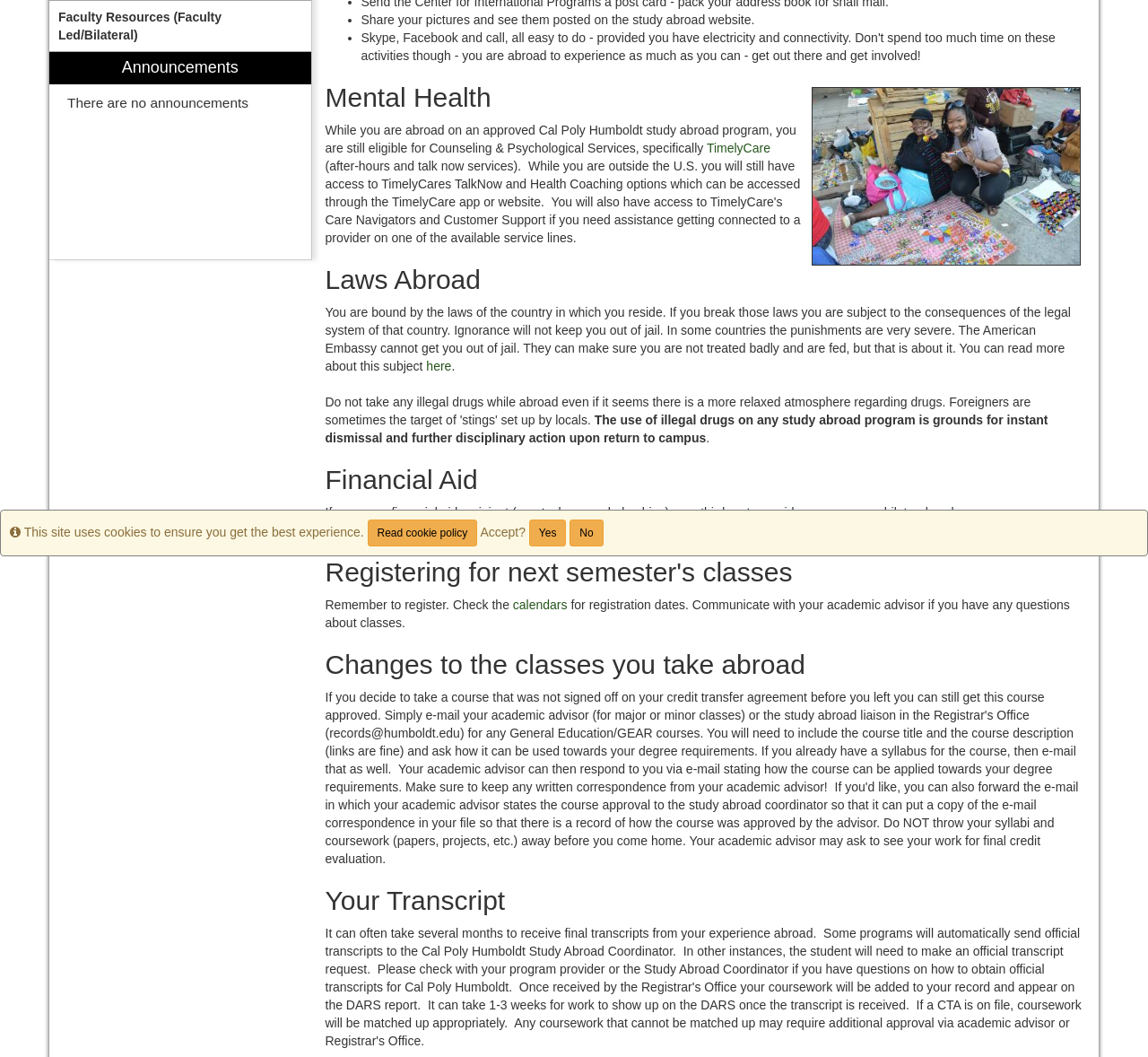Identify the bounding box for the described UI element. Provide the coordinates in (top-left x, top-left y, bottom-right x, bottom-right y) format with values ranging from 0 to 1: No

[0.496, 0.492, 0.526, 0.517]